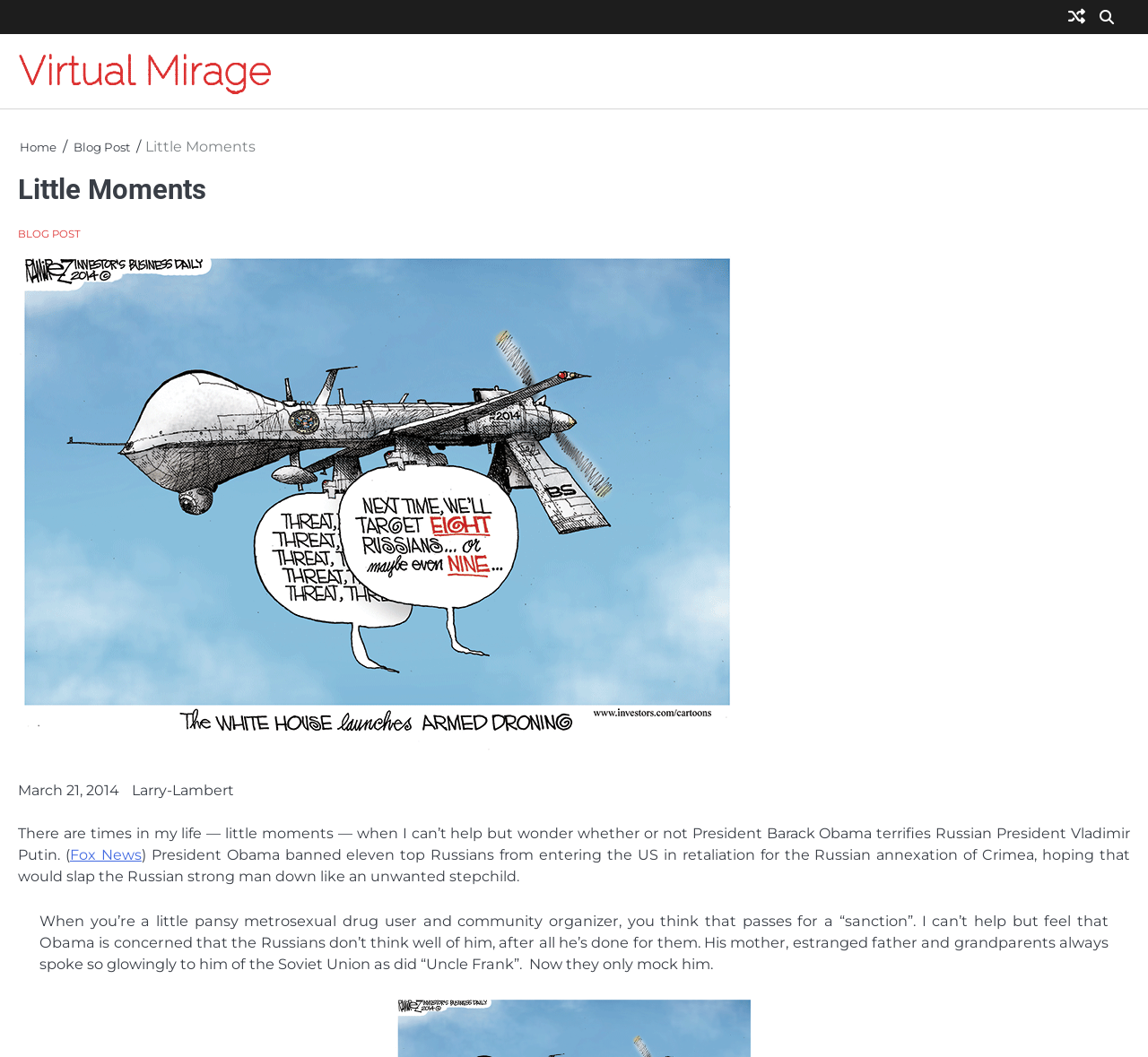Provide a short answer using a single word or phrase for the following question: 
What is the topic of the blog post?

President Obama and Putin